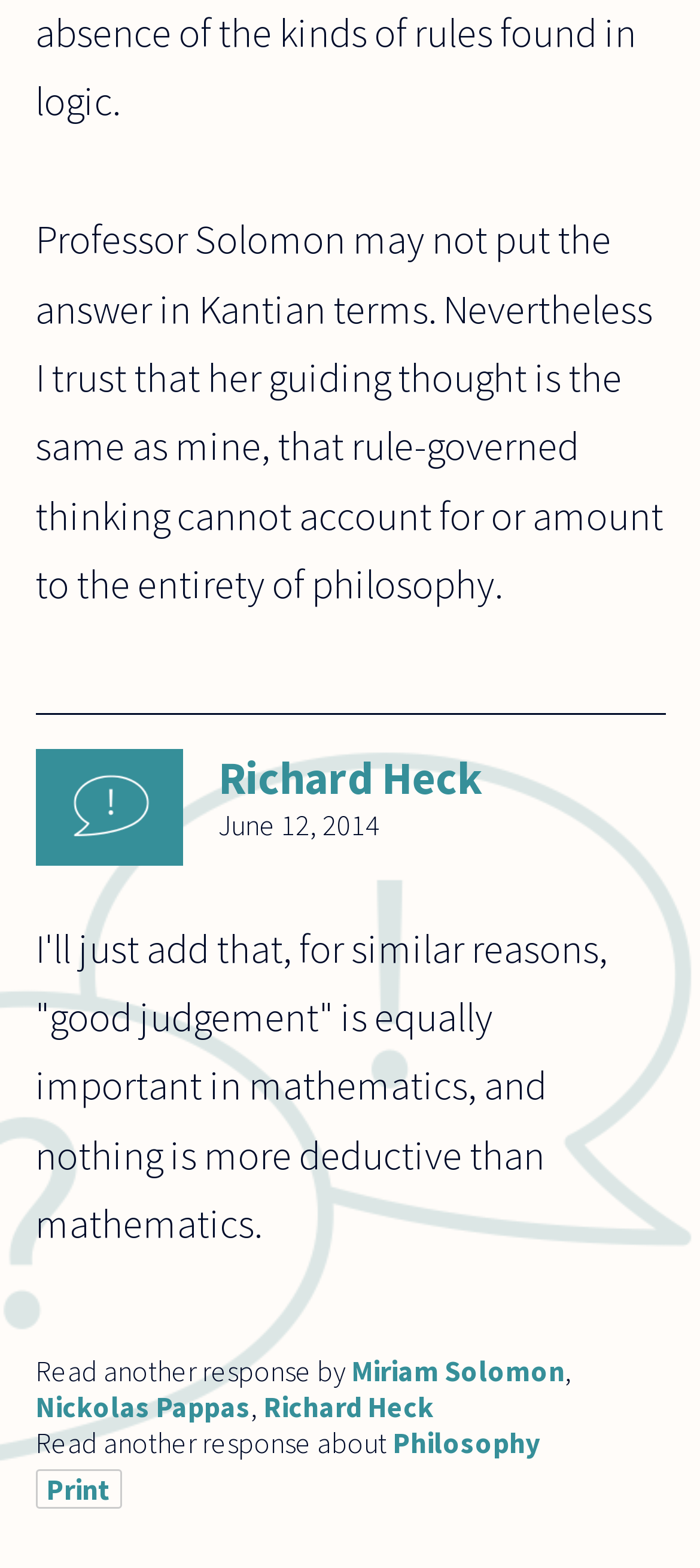What is the date of the article?
Based on the image, provide your answer in one word or phrase.

June 12, 2014